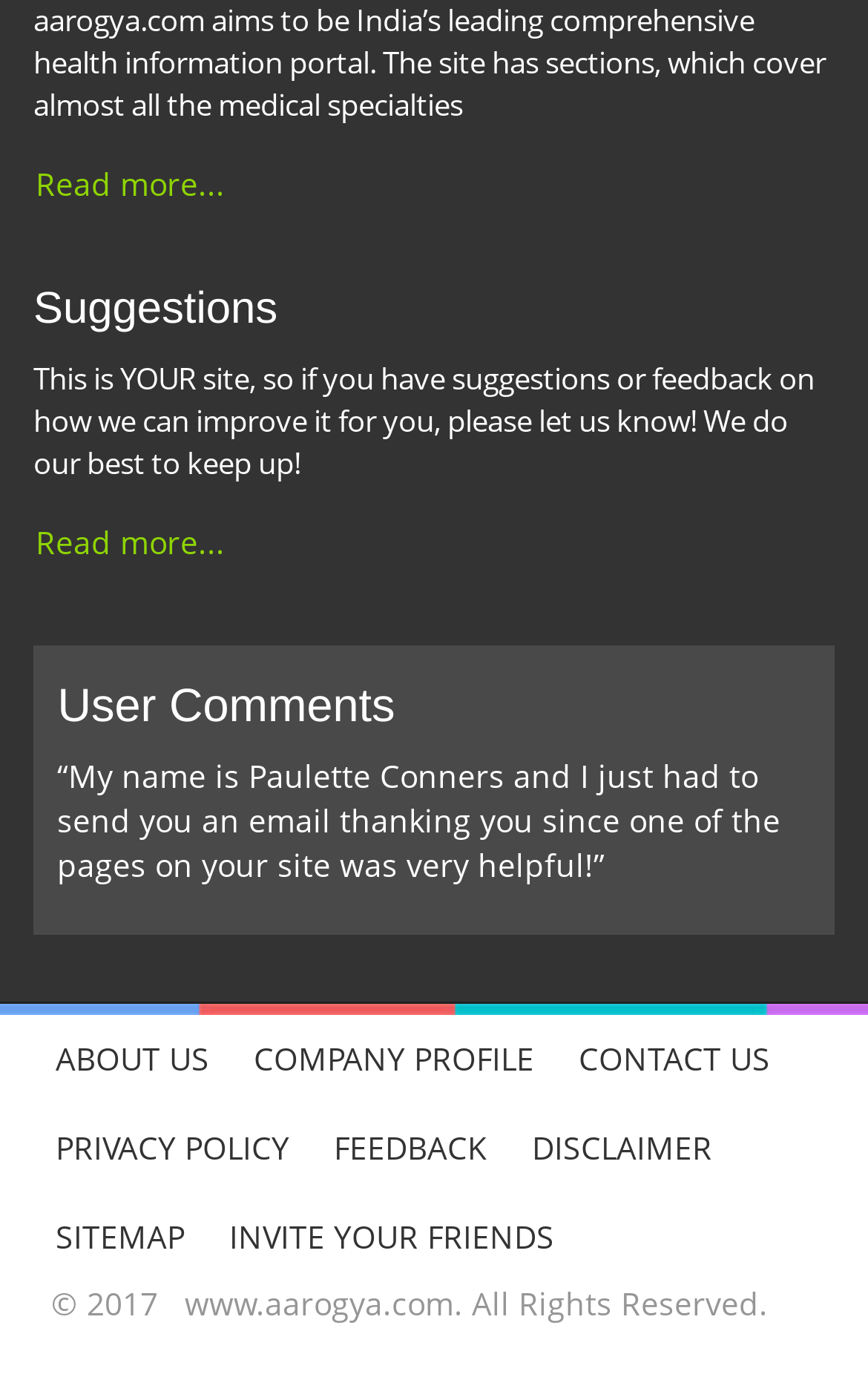Please identify the bounding box coordinates of the element I need to click to follow this instruction: "Contact the website administrator".

[0.641, 0.736, 0.913, 0.801]